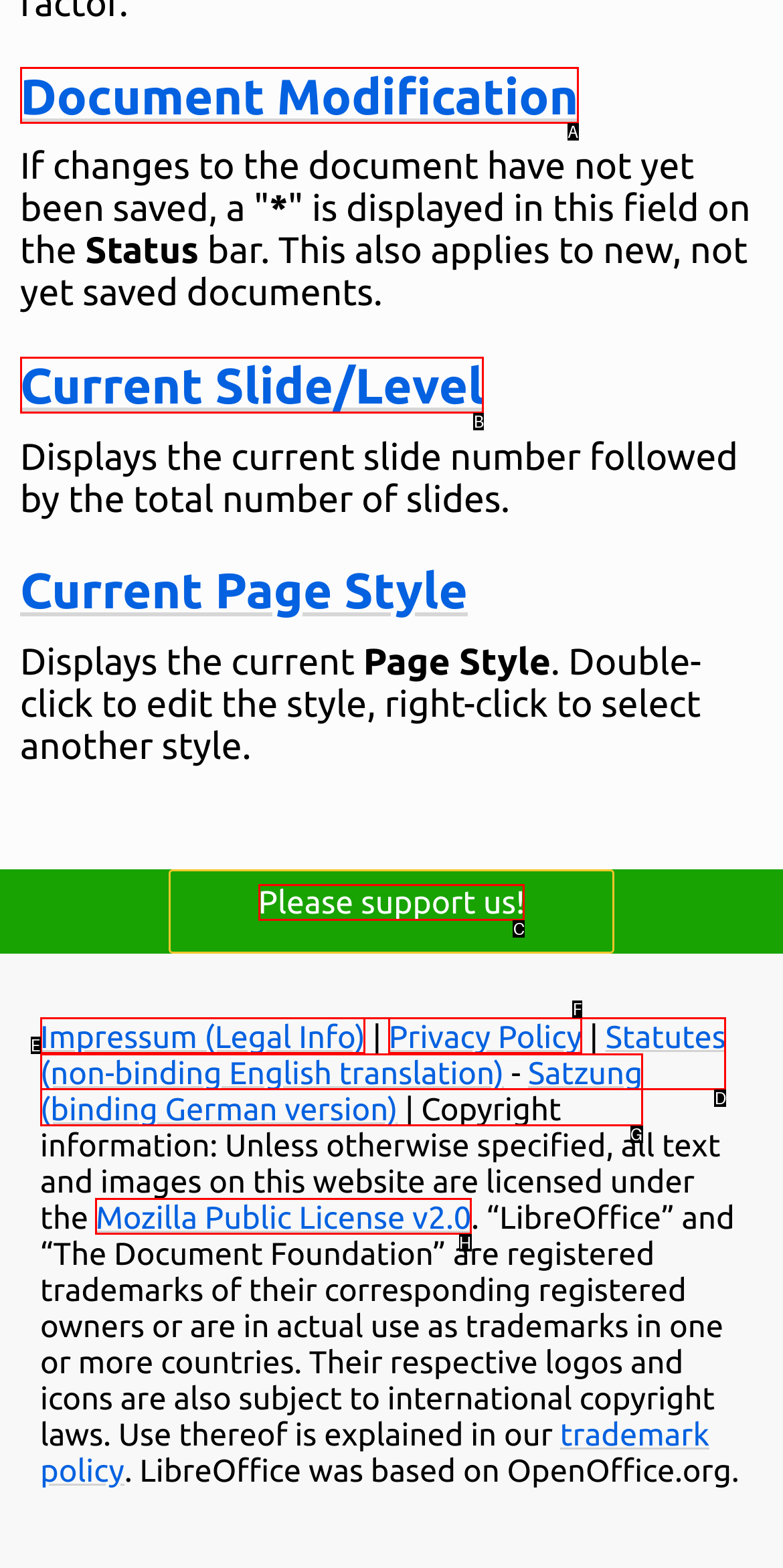Determine the HTML element to click for the instruction: View product details.
Answer with the letter corresponding to the correct choice from the provided options.

None